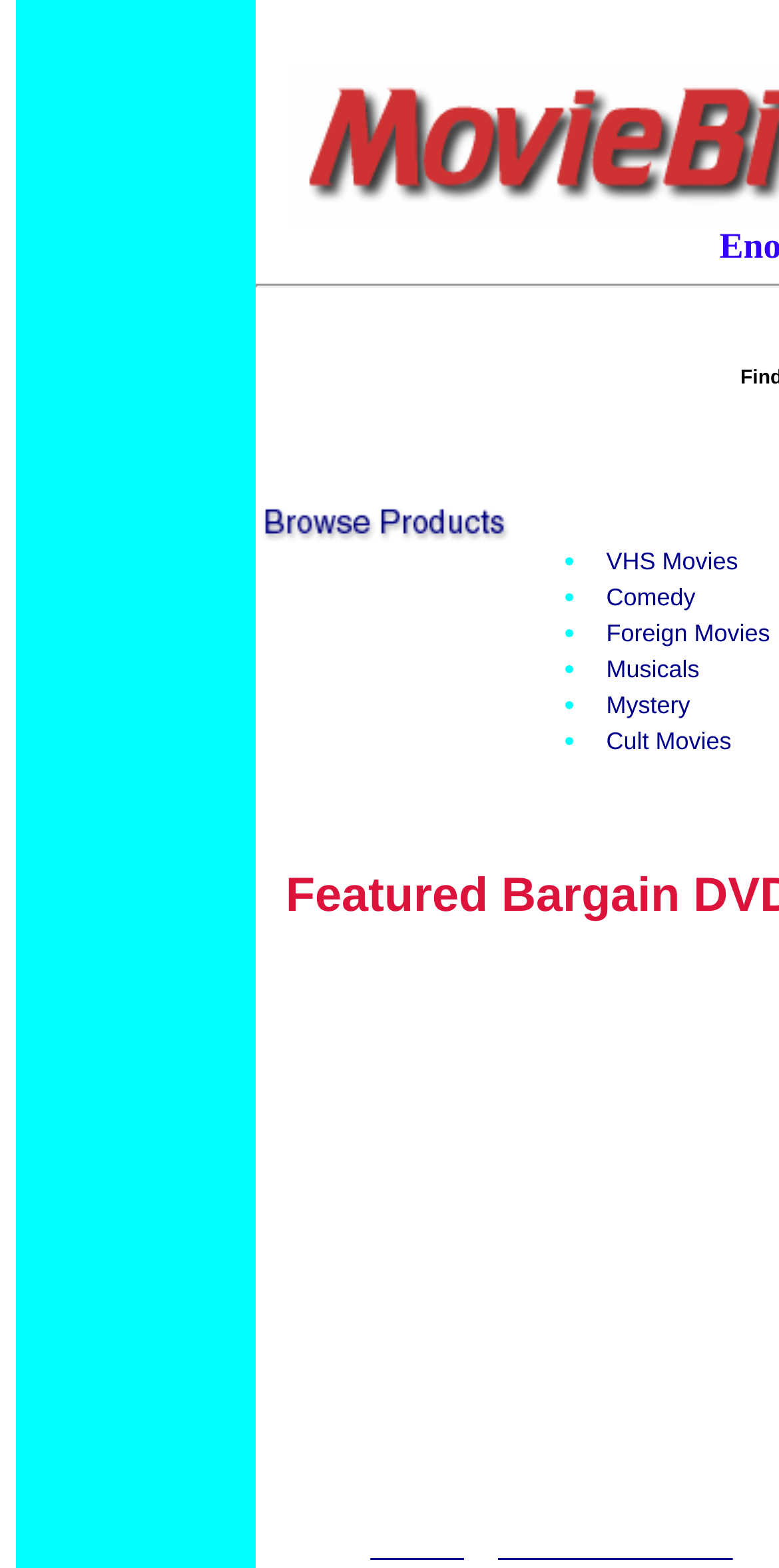Examine the image and give a thorough answer to the following question:
What is the focus of the website's movie catalog?

The webpage emphasizes that users can 'find hard to find movies and videos on VHS and DVD' and that they have 'one of the biggest movie catalogs anywhere', suggesting that the focus of the website's movie catalog is on hard-to-find movies.